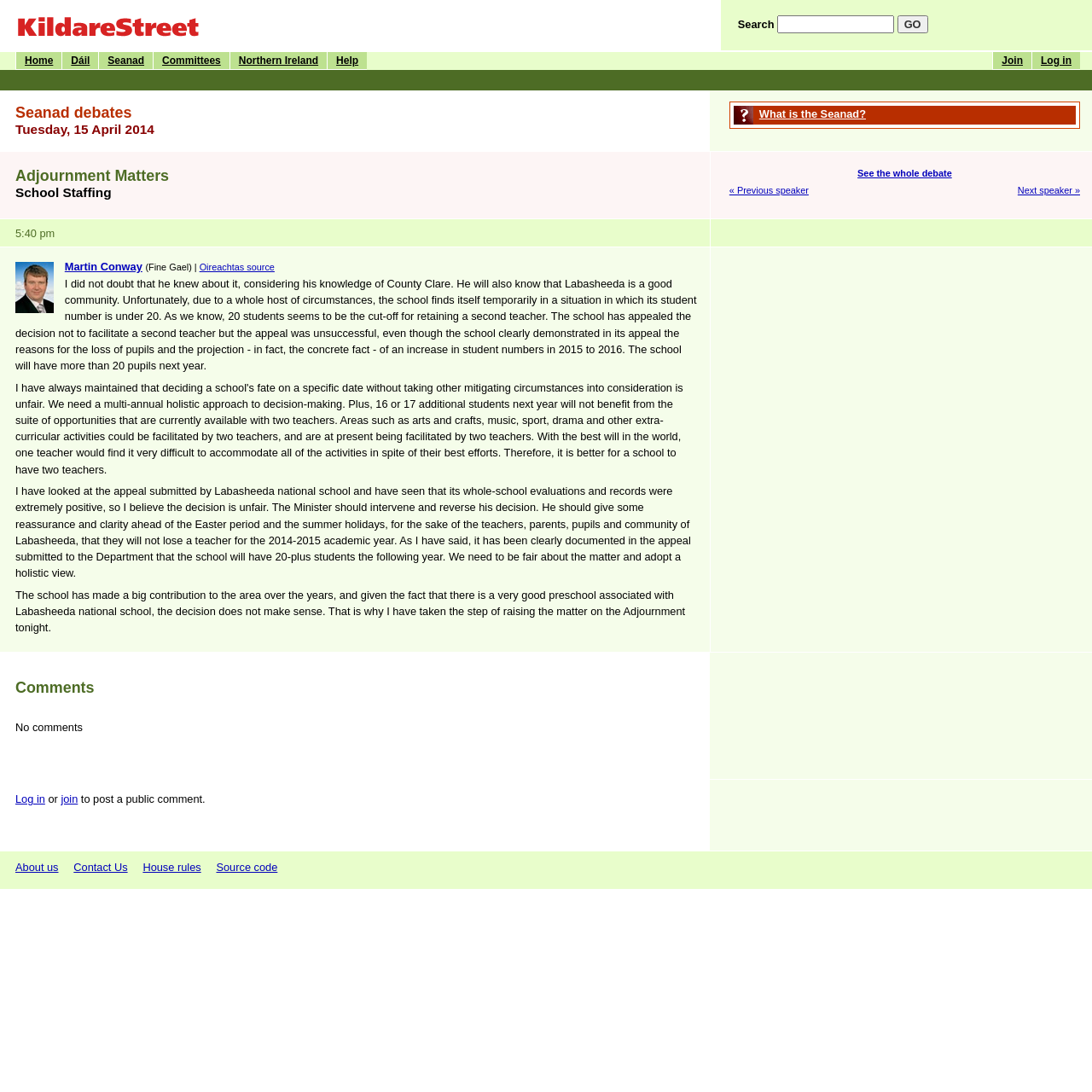Create an elaborate caption for the webpage.

This webpage is about the Houses of the Oireachtas, specifically a Seanad debate that took place on Tuesday, 15 April 2014. At the top of the page, there is a heading "KildareStreet.com" with a link and an image. Below this, there is a search bar with a "GO" button and links to "Log in" and "Join". 

To the right of the search bar, there are links to different sections of the website, including "Home", "Dáil", "Seanad", "Committees", "Northern Ireland", and "Help". 

The main content of the page is a debate transcript, which is divided into sections with headings such as "Adjournment Matters" and "School Staffing". The transcript includes speeches by Martin Conway, a Fine Gael politician, who is discussing the situation of Labasheeda national school. There are also links to "See the whole debate", "« Previous speaker", and "Next speaker »".

Below the transcript, there is a section for comments, but it is empty, with a message saying "No comments". At the bottom of the page, there are links to "About us", "Contact Us", "House rules", and "Source code", as well as an option to log in or join to post a public comment.